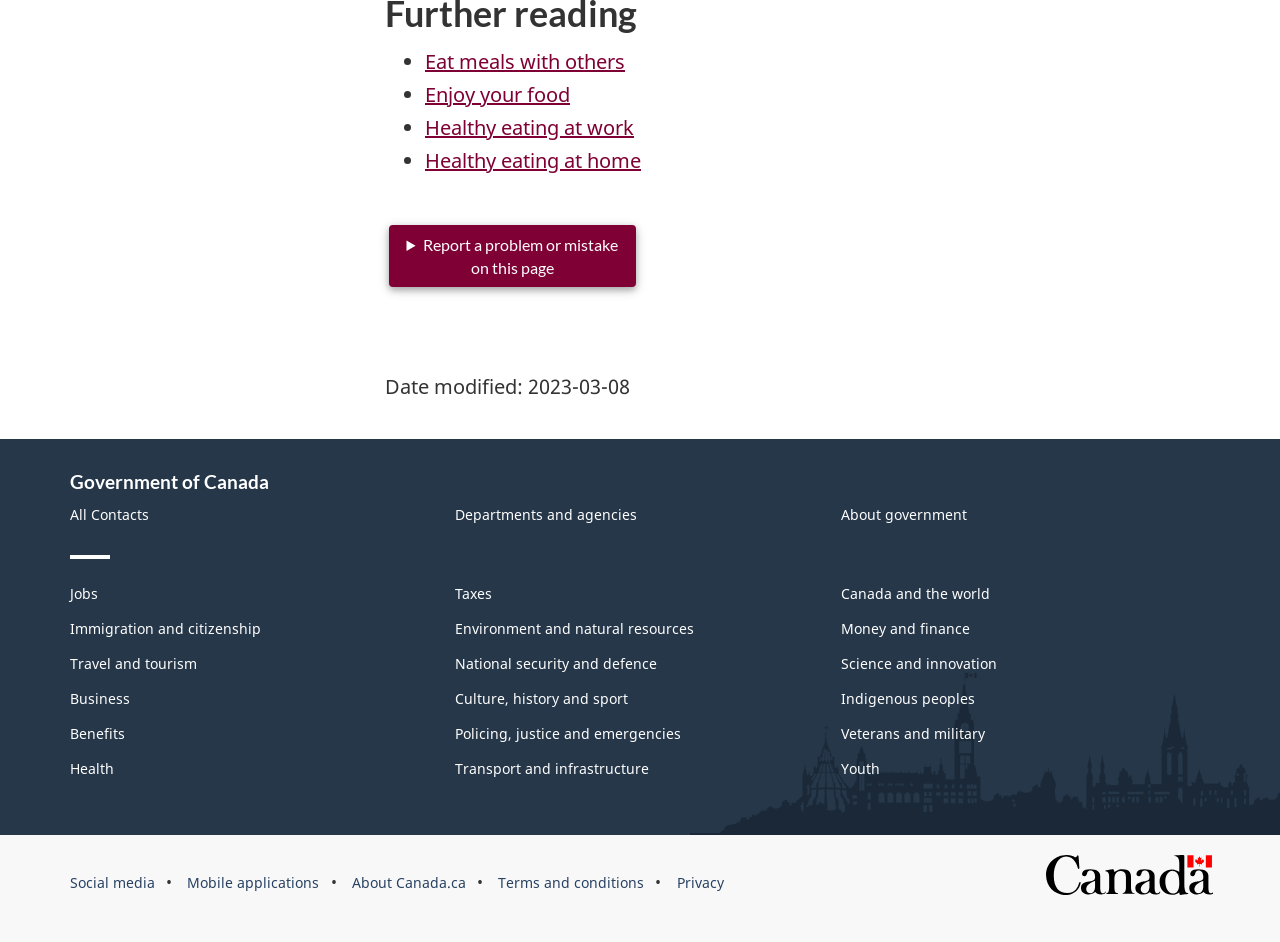Respond concisely with one word or phrase to the following query:
What is the symbol at the bottom of the page?

Symbol of the Government of Canada